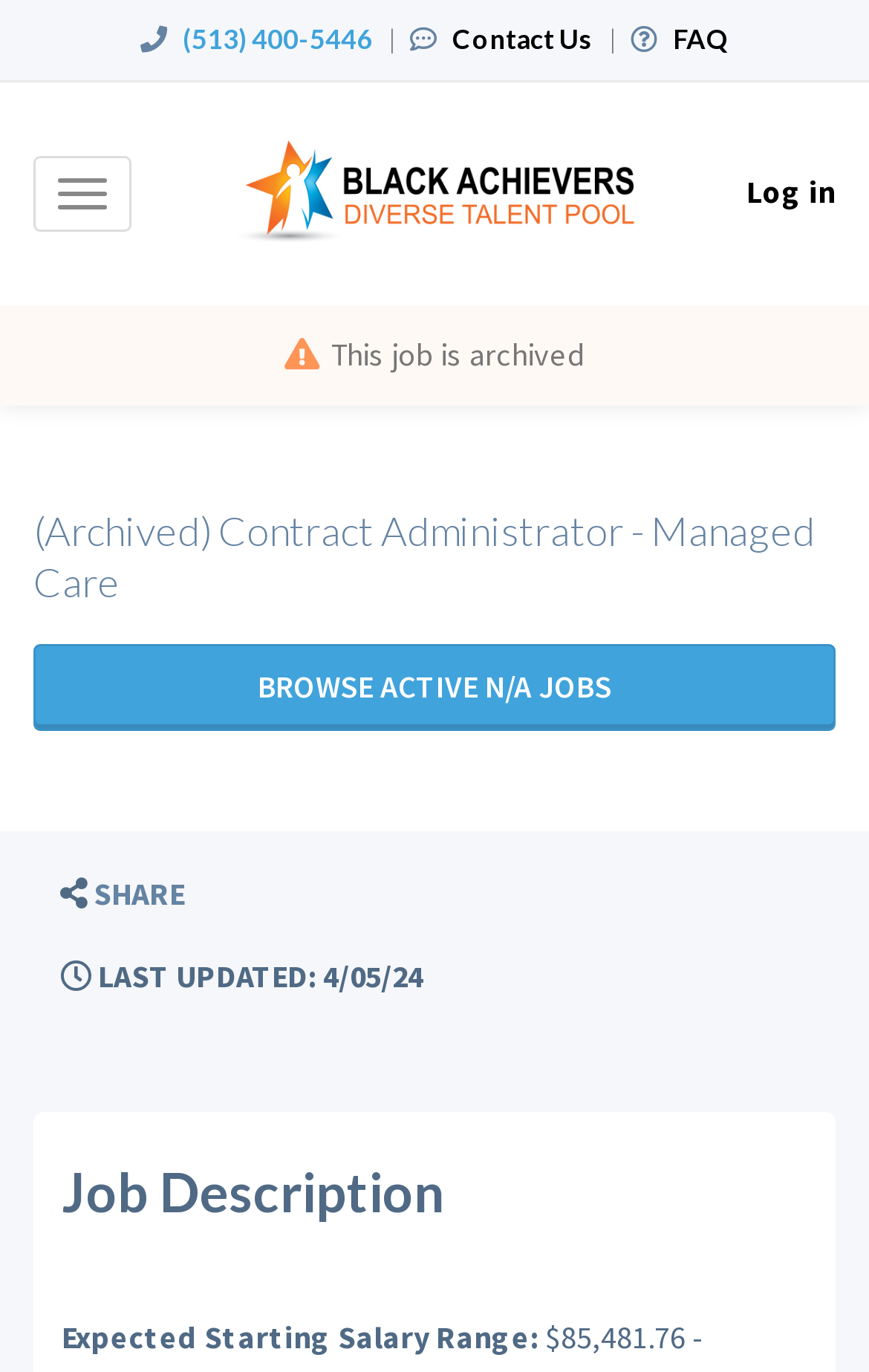What is the phone number on the top right?
Refer to the image and provide a detailed answer to the question.

The phone number can be found on the top right of the webpage, next to the 'Contact Us' link.